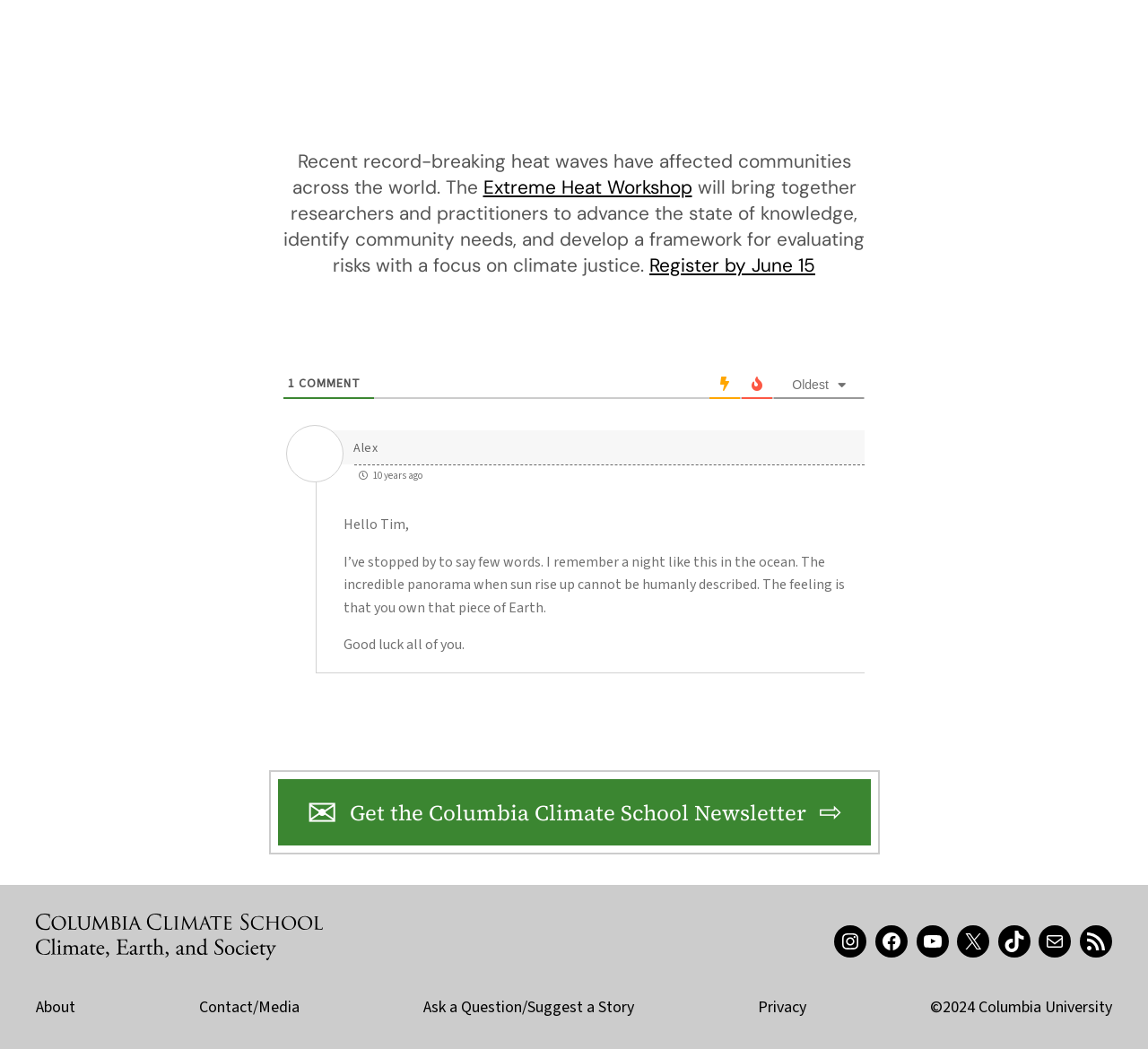Specify the bounding box coordinates (top-left x, top-left y, bottom-right x, bottom-right y) of the UI element in the screenshot that matches this description: RSS Feed

[0.941, 0.882, 0.969, 0.913]